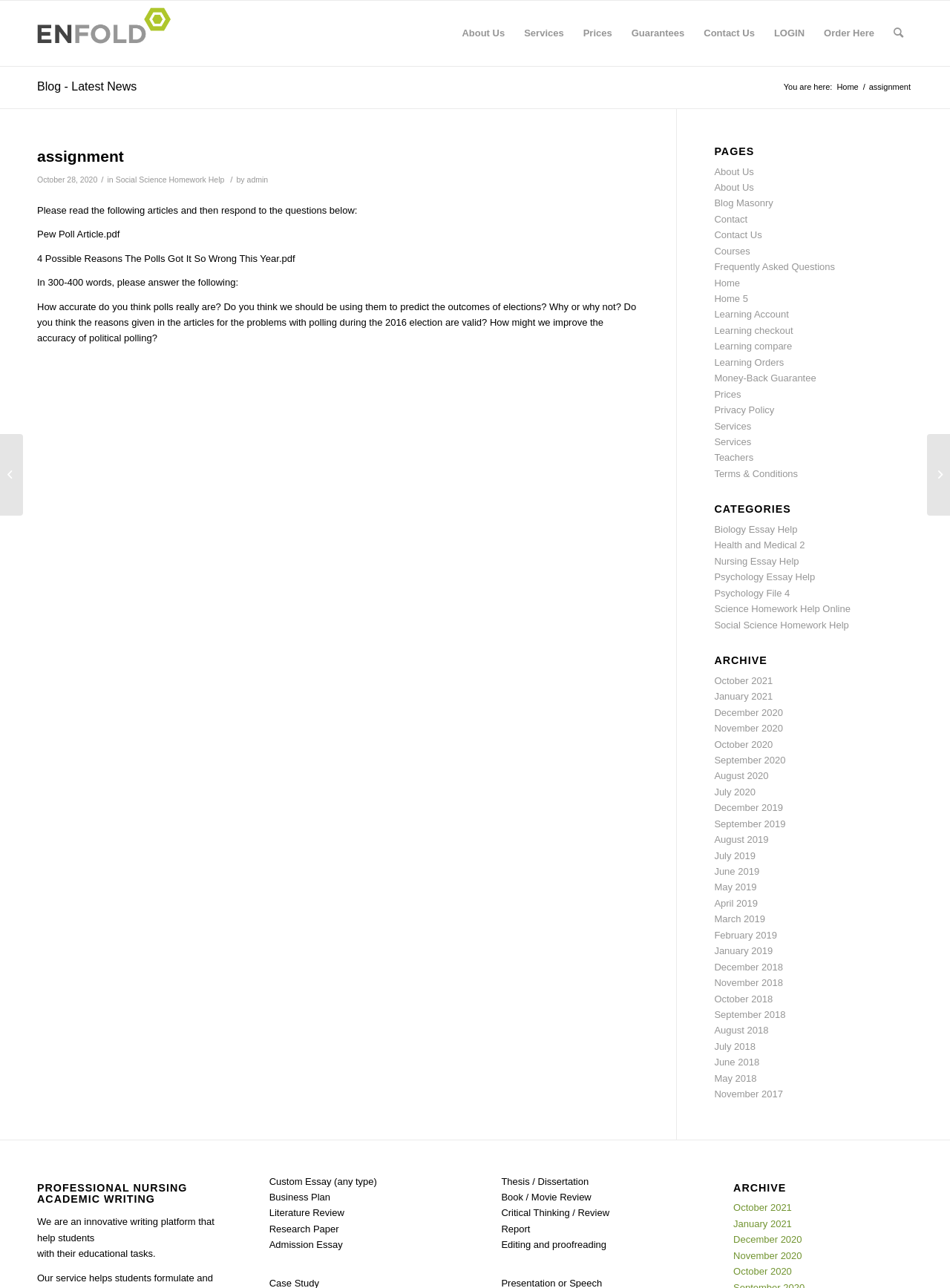What is the name of the website?
Observe the image and answer the question with a one-word or short phrase response.

The Nursing Tutors